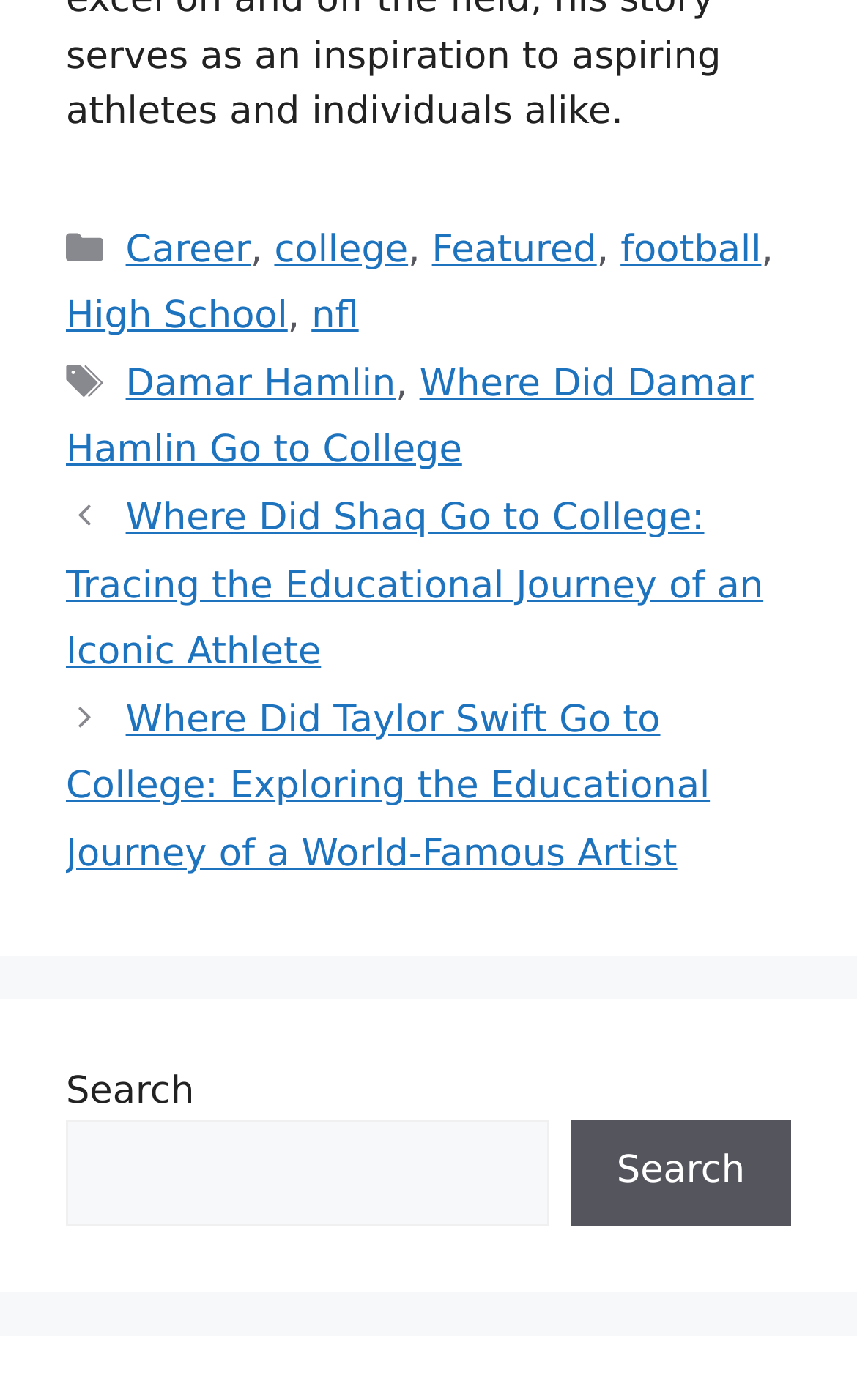Predict the bounding box coordinates of the UI element that matches this description: "parent_node: Search name="s"". The coordinates should be in the format [left, top, right, bottom] with each value between 0 and 1.

[0.077, 0.8, 0.64, 0.875]